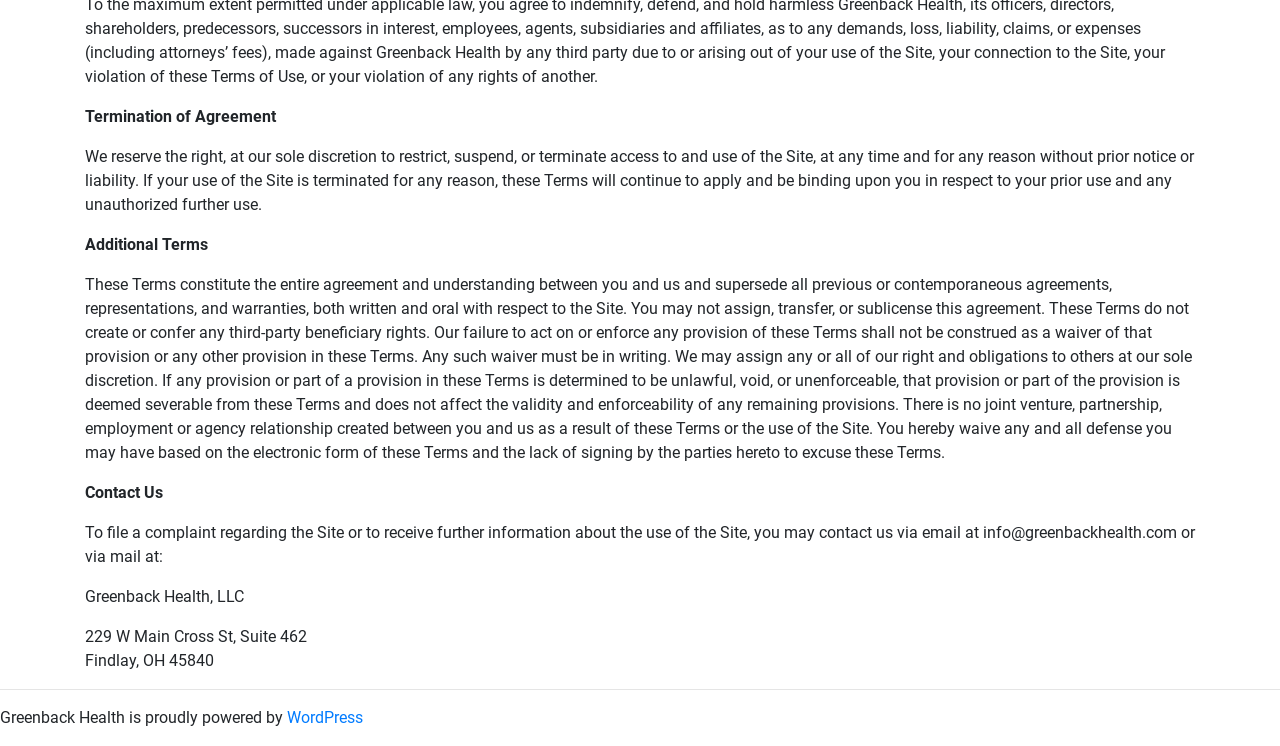How can I contact the website owners?
Please answer the question with a detailed response using the information from the screenshot.

The contact information is provided at the bottom of the page, stating that users can contact the website owners via email at info@greenbackhealth.com or via mail at the provided address.